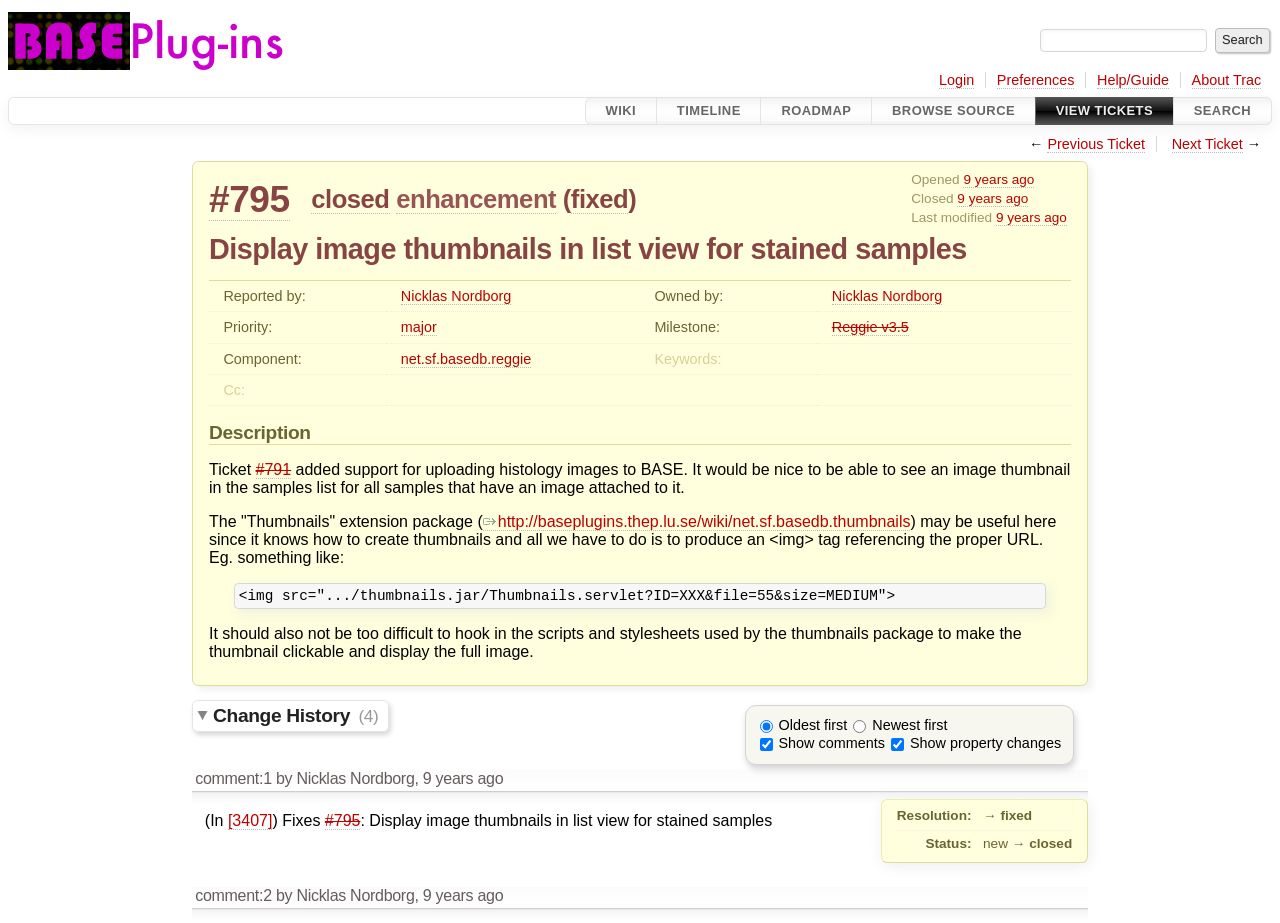Specify the bounding box coordinates of the area to click in order to follow the given instruction: "Go to the previous ticket."

[0.818, 0.147, 0.895, 0.165]